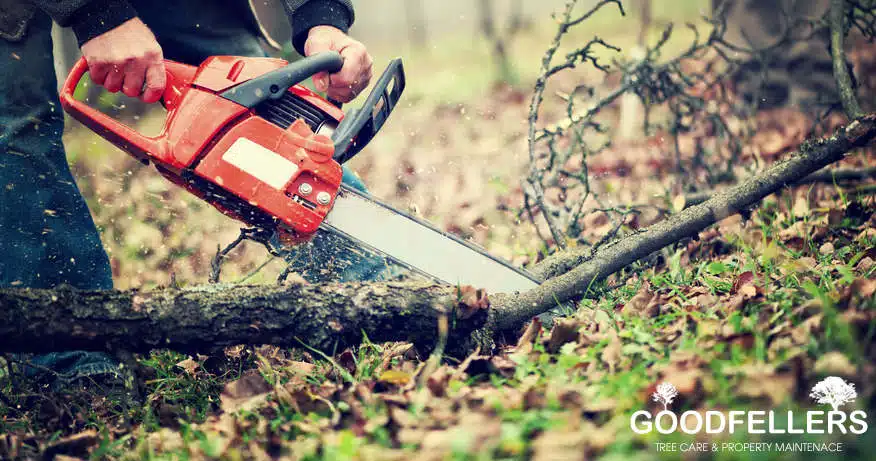Describe all the elements and aspects of the image comprehensively.

In this visually striking image, a person is actively using a chainsaw to cut through a fallen branch in a verdant outdoor setting. The focus on the chainsaw reveals its bright orange and black design, showcasing its power and functionality. The individual operates the saw with a determined grip, emphasizing the hands-on nature of tree care and property maintenance. Surrounding the individual, the ground is scattered with brown leaves and small twigs, illustrating the natural environment in which this activity is taking place. The blurred background hints at a serene wooded area, enhancing the overall theme of outdoor work. The branding for "Good Fellers" is prominently displayed in the bottom right corner, indicating the company's commitment to professional tree care and property maintenance, capturing the essence of their service in action.